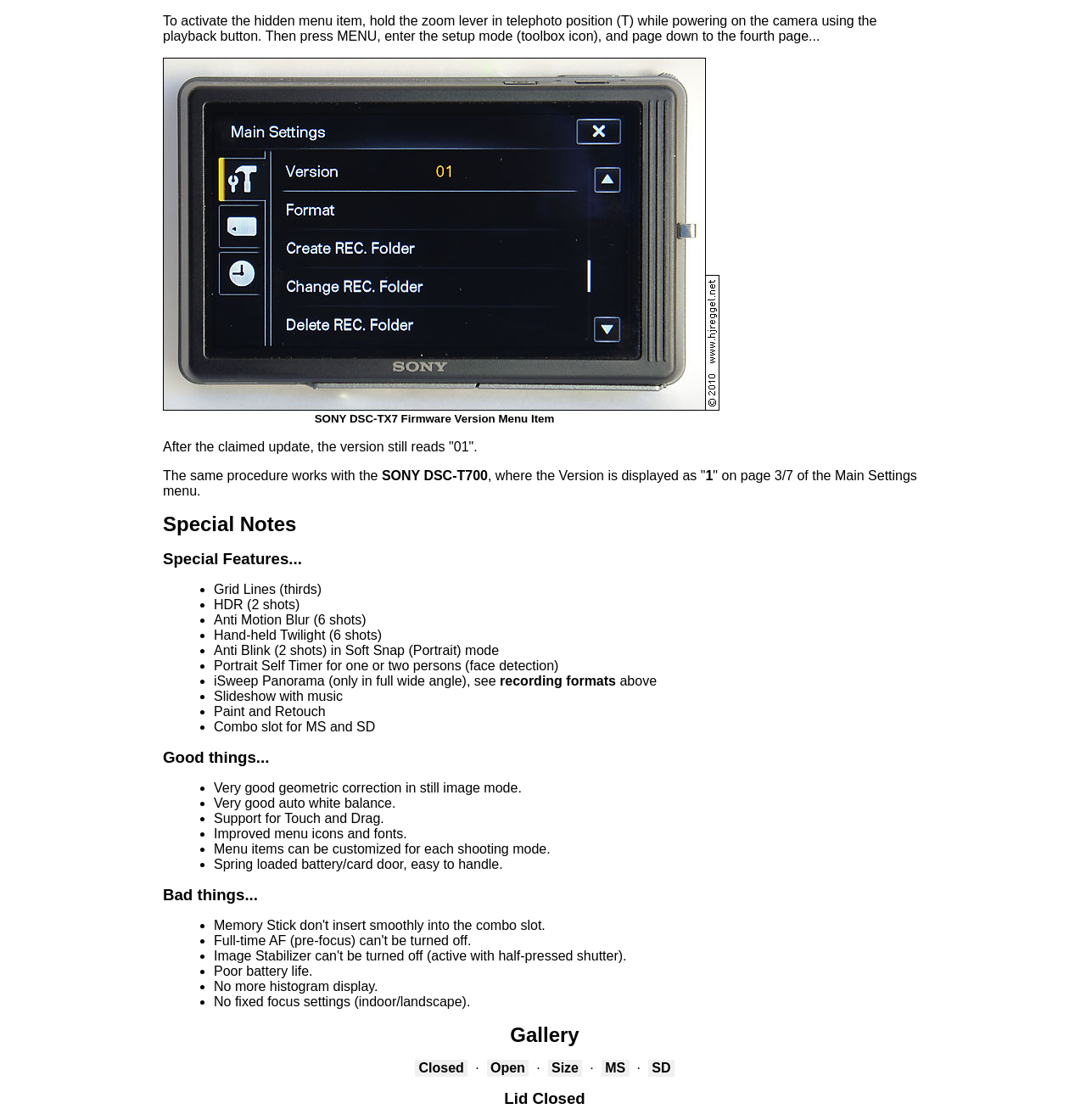Respond concisely with one word or phrase to the following query:
What camera model is mentioned in the Special Notes section?

SONY DSC-T700